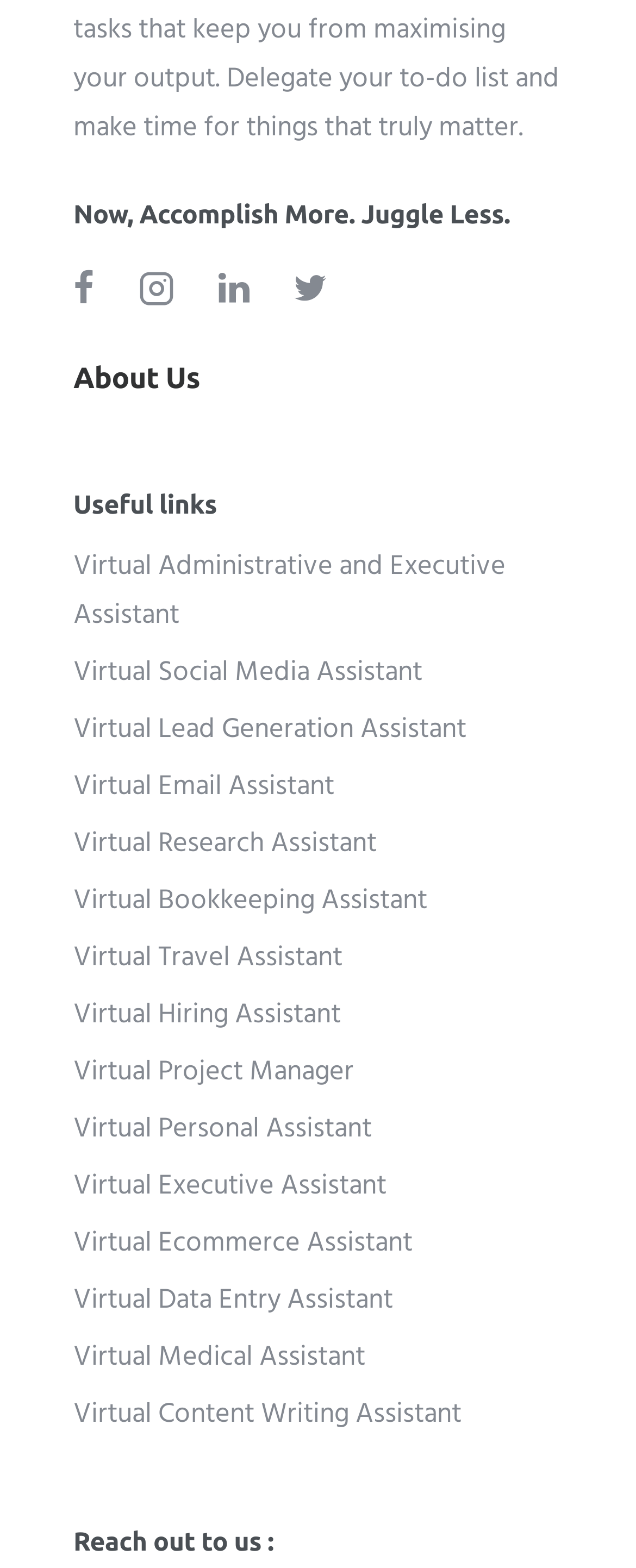What is the last link in the 'Useful links' section?
Respond to the question with a well-detailed and thorough answer.

I looked at the 'Useful links' section and found the last link by checking the y2 coordinate of each link. The last link has the highest y2 coordinate, which is 0.916, and its text is 'Virtual Content Writing Assistant'.